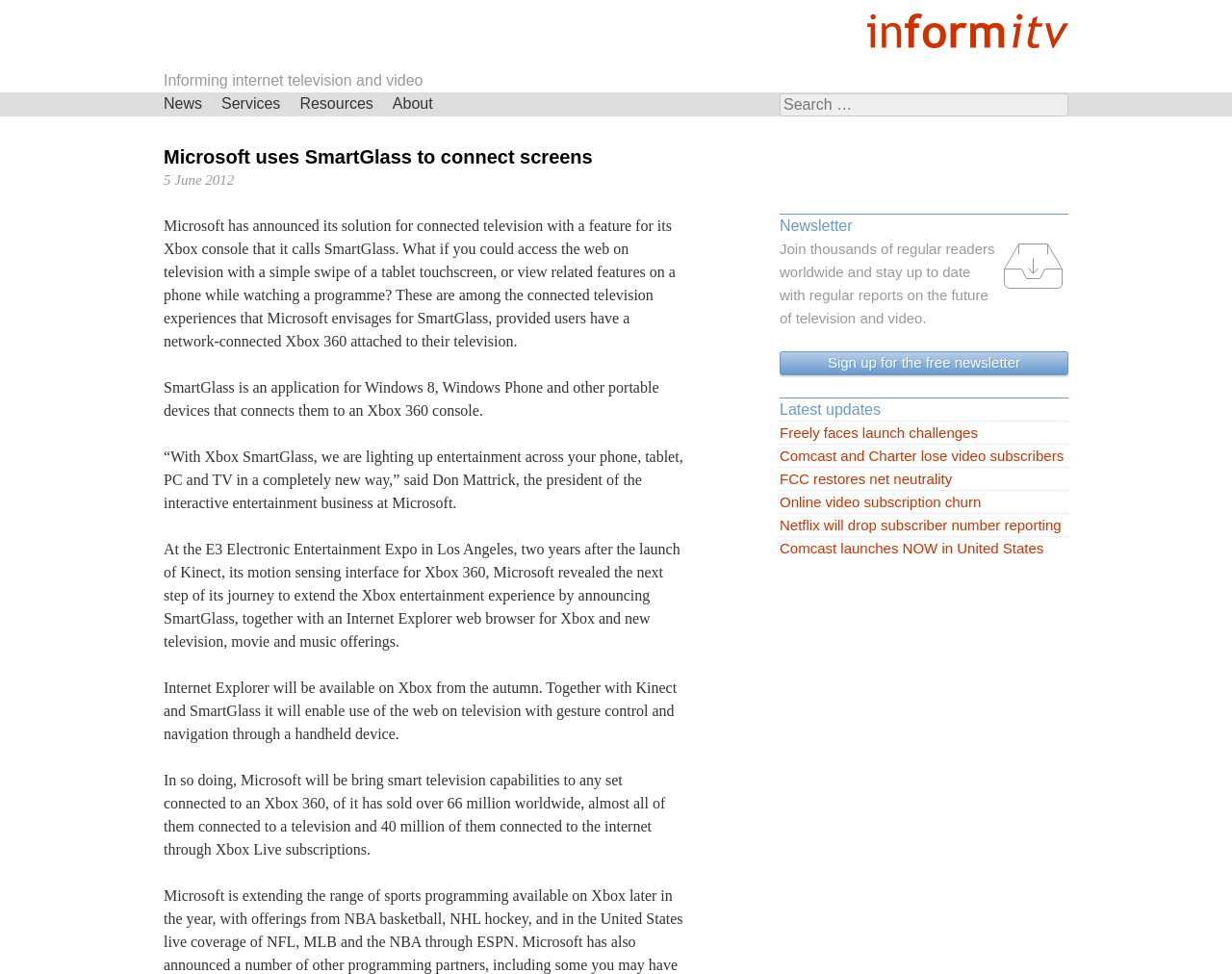Provide the bounding box coordinates for the area that should be clicked to complete the instruction: "Click on the link to reply to the thread".

None